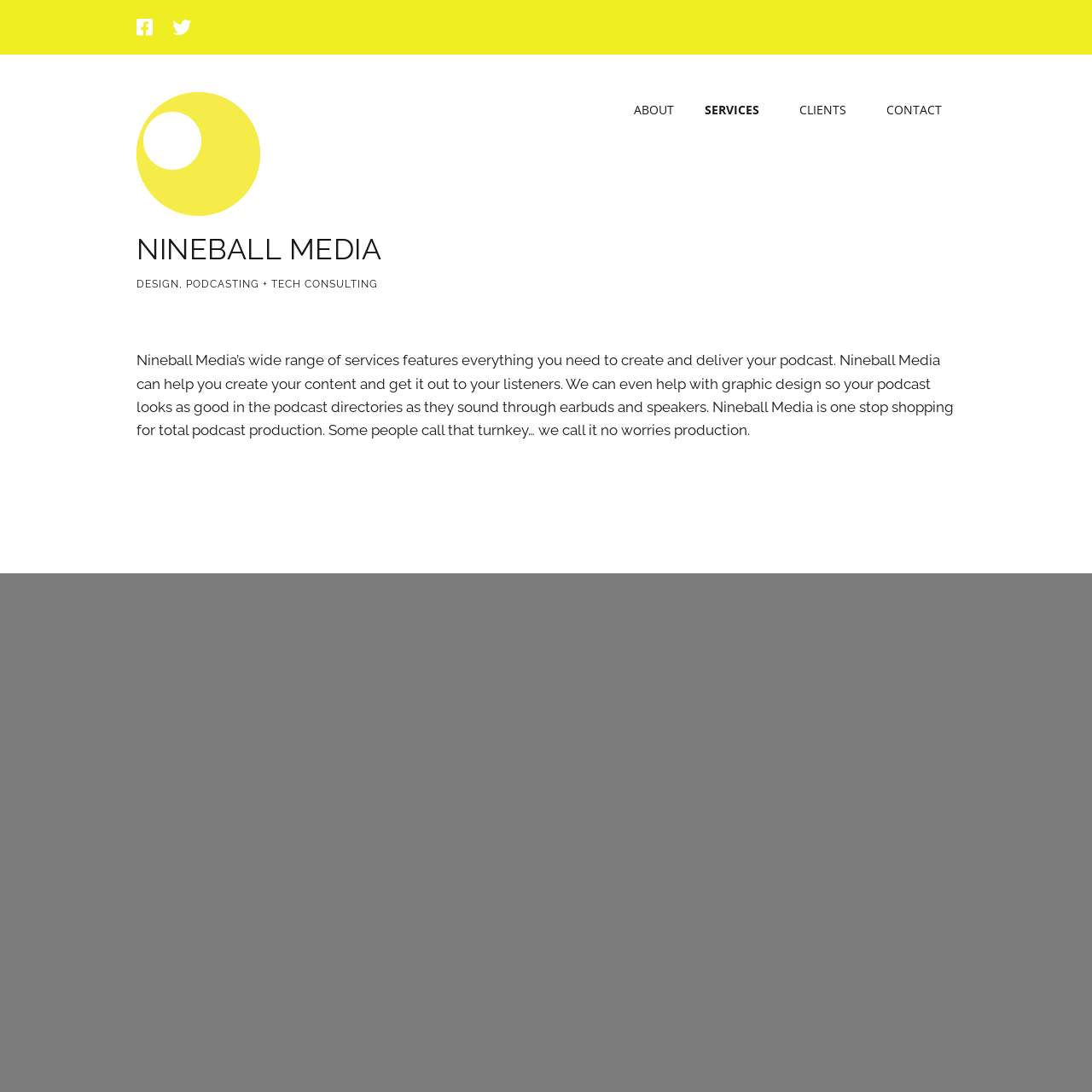Provide the bounding box coordinates of the area you need to click to execute the following instruction: "contact Nineball Media".

[0.799, 0.085, 0.875, 0.117]